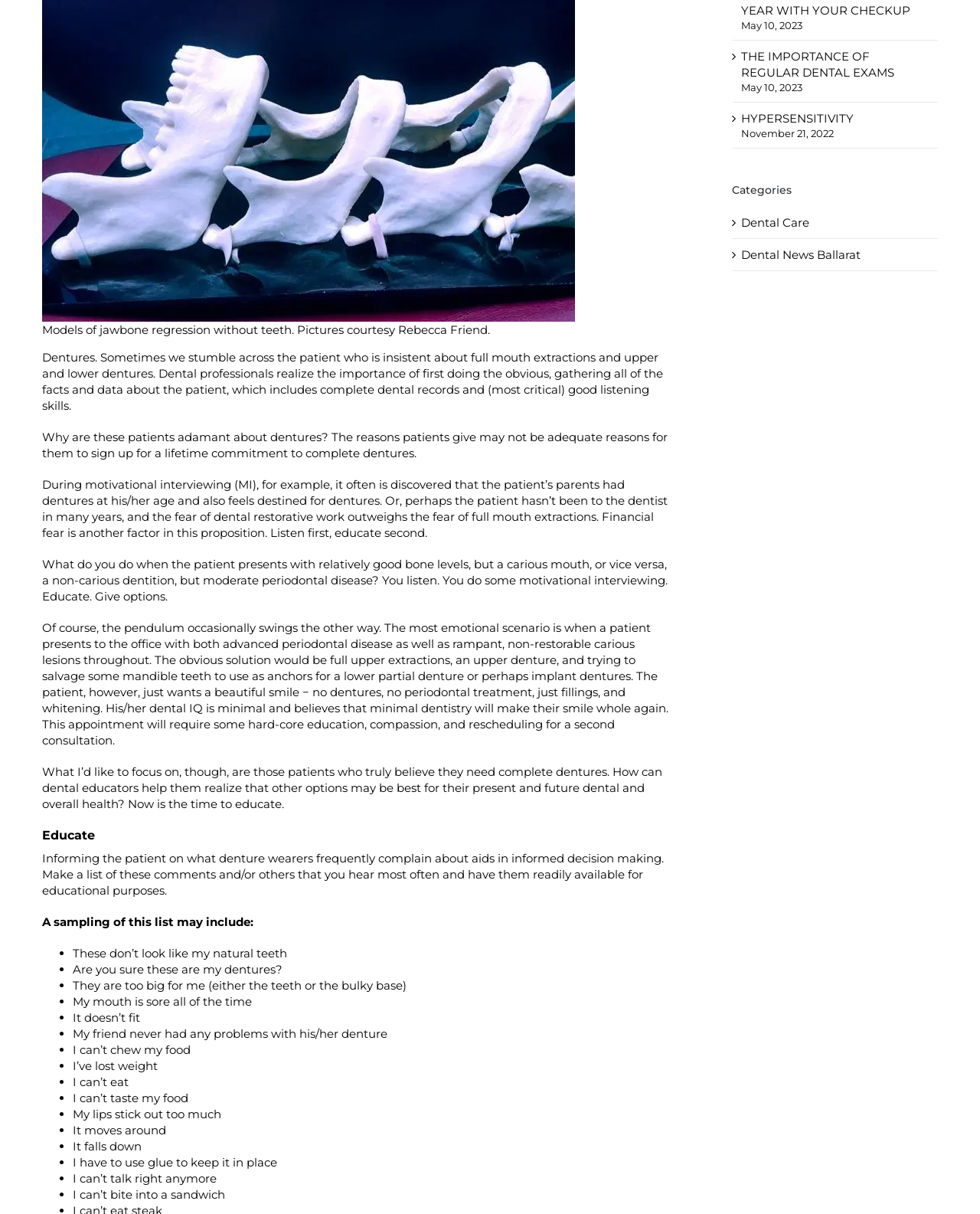Identify the bounding box of the HTML element described as: "HYPERSENSITIVITY".

[0.756, 0.091, 0.871, 0.103]